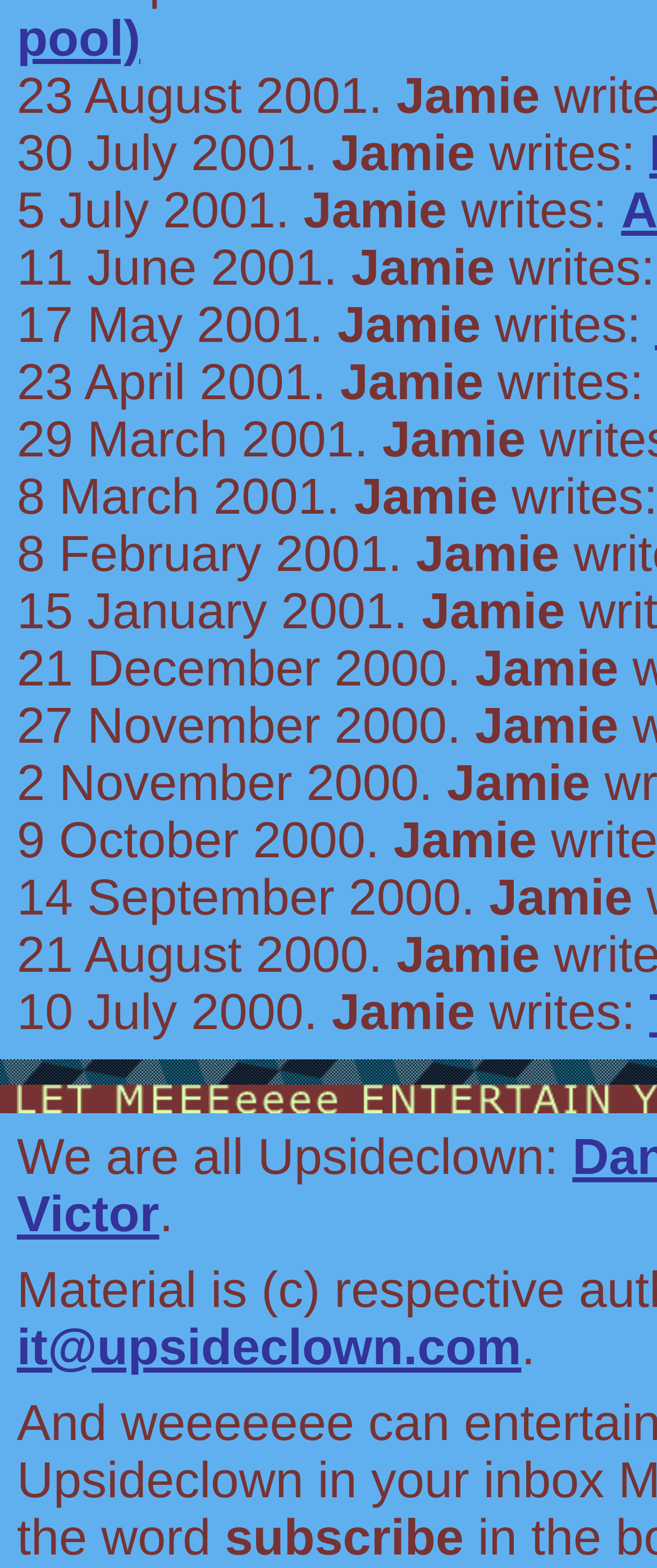What is the earliest date of an article?
Based on the visual information, provide a detailed and comprehensive answer.

I looked at the dates listed on the webpage and found that the earliest date is 21 December 2000, which is associated with an article written by Jamie.